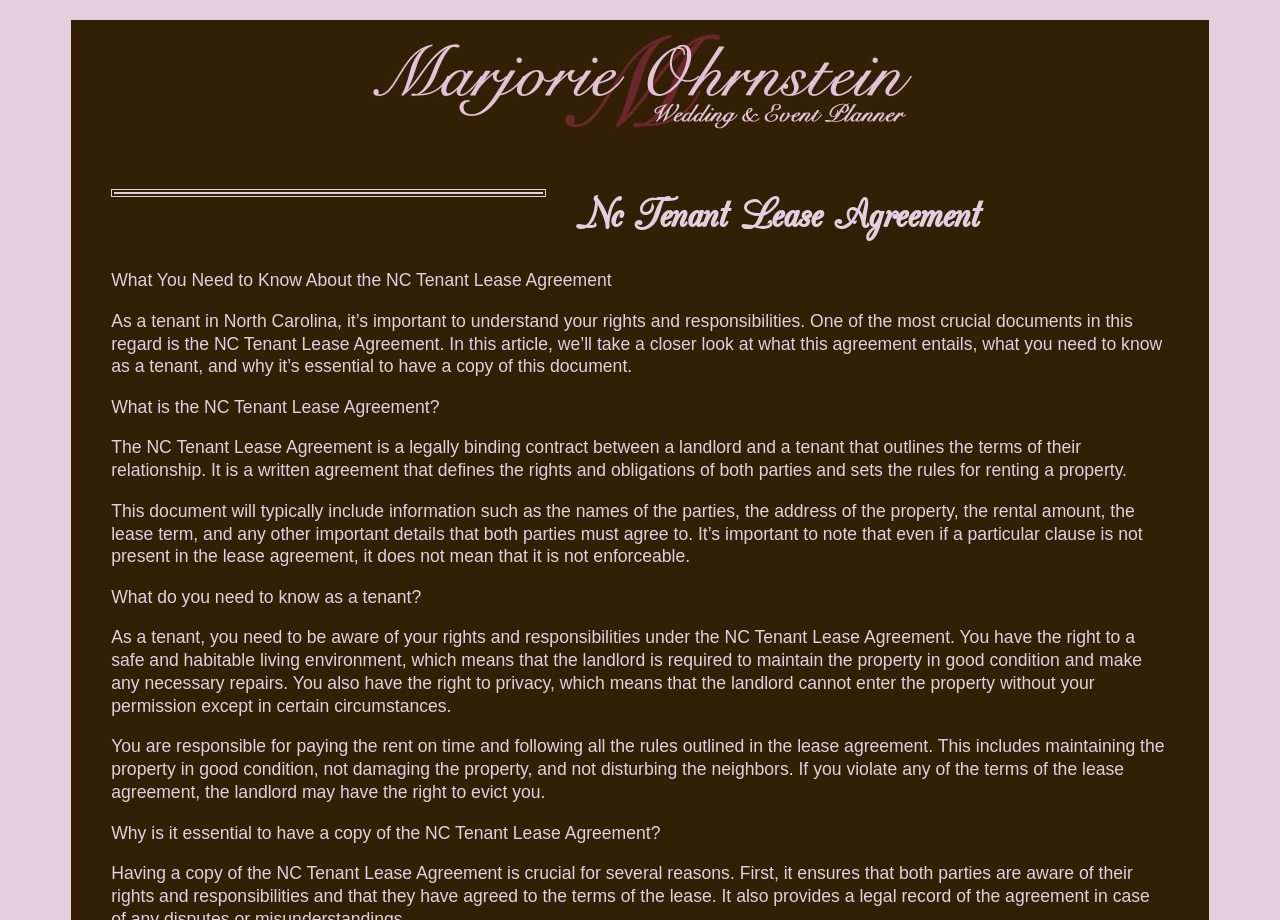What information is typically included in the NC Tenant Lease Agreement?
Please provide a detailed and thorough answer to the question.

The article states that the NC Tenant Lease Agreement typically includes information such as the names of the parties, the address of the property, the rental amount, the lease term, and any other important details that both parties must agree to.